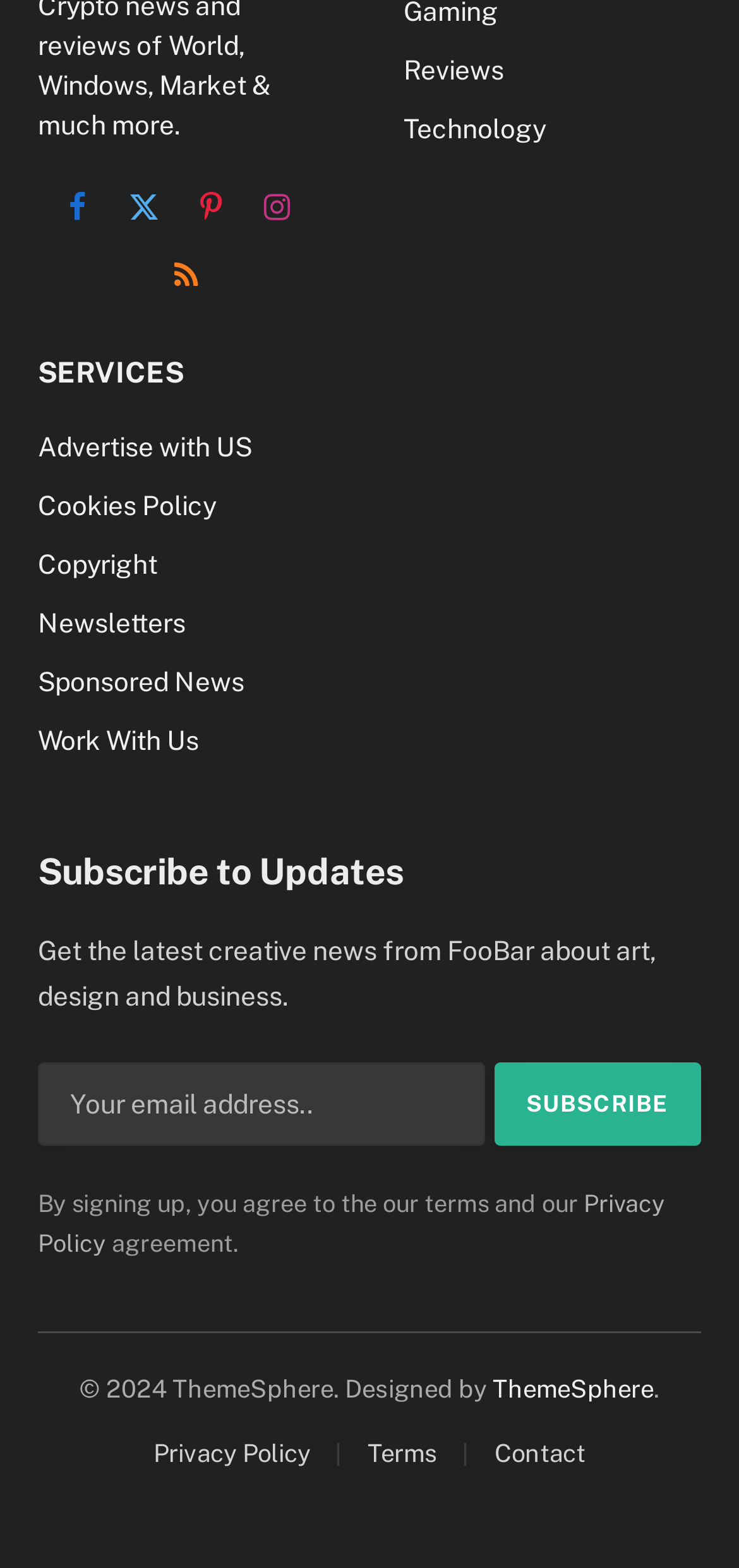Use a single word or phrase to respond to the question:
What is the button below the textbox for?

To subscribe